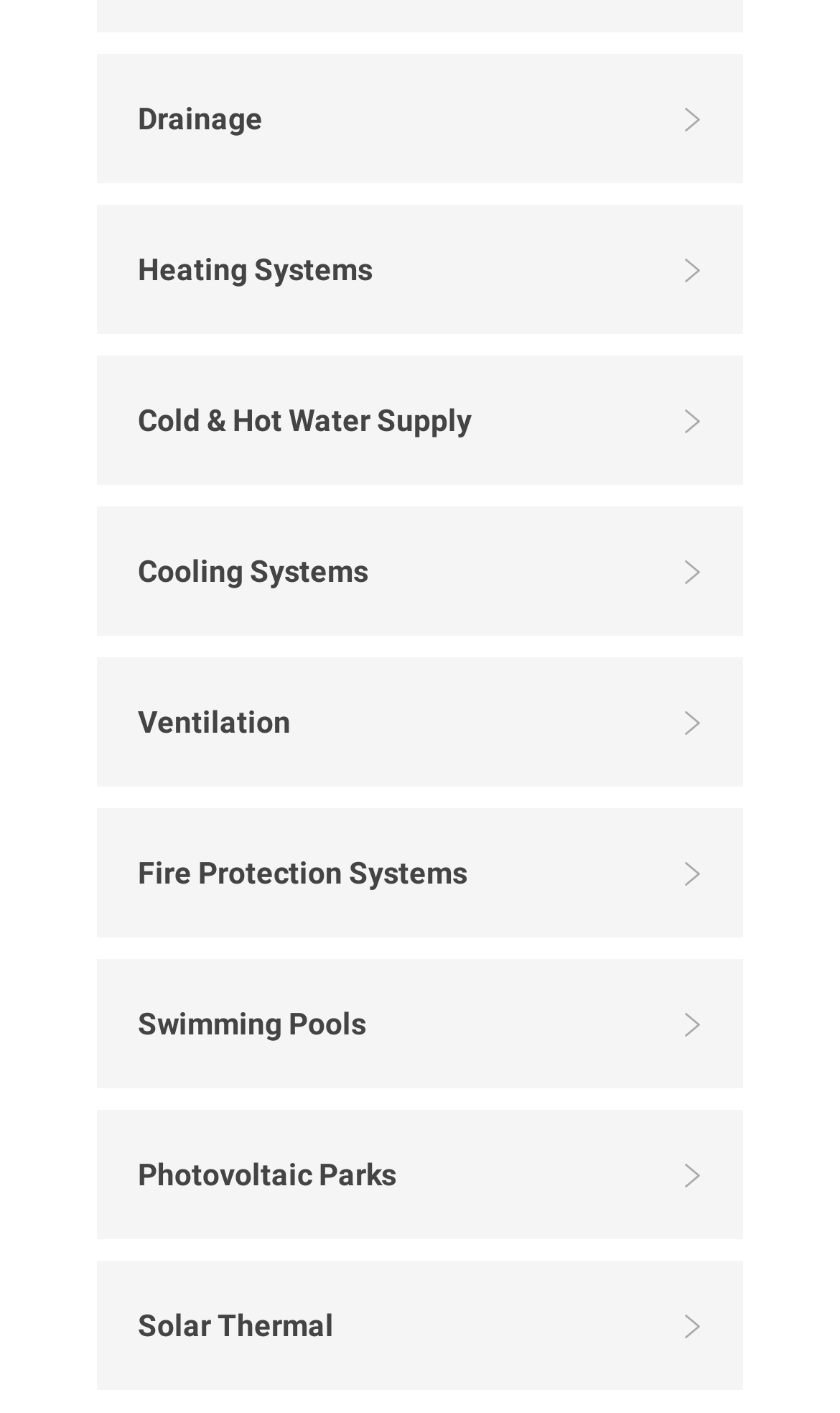How many links are related to water on the webpage?
Look at the image and respond with a one-word or short-phrase answer.

3